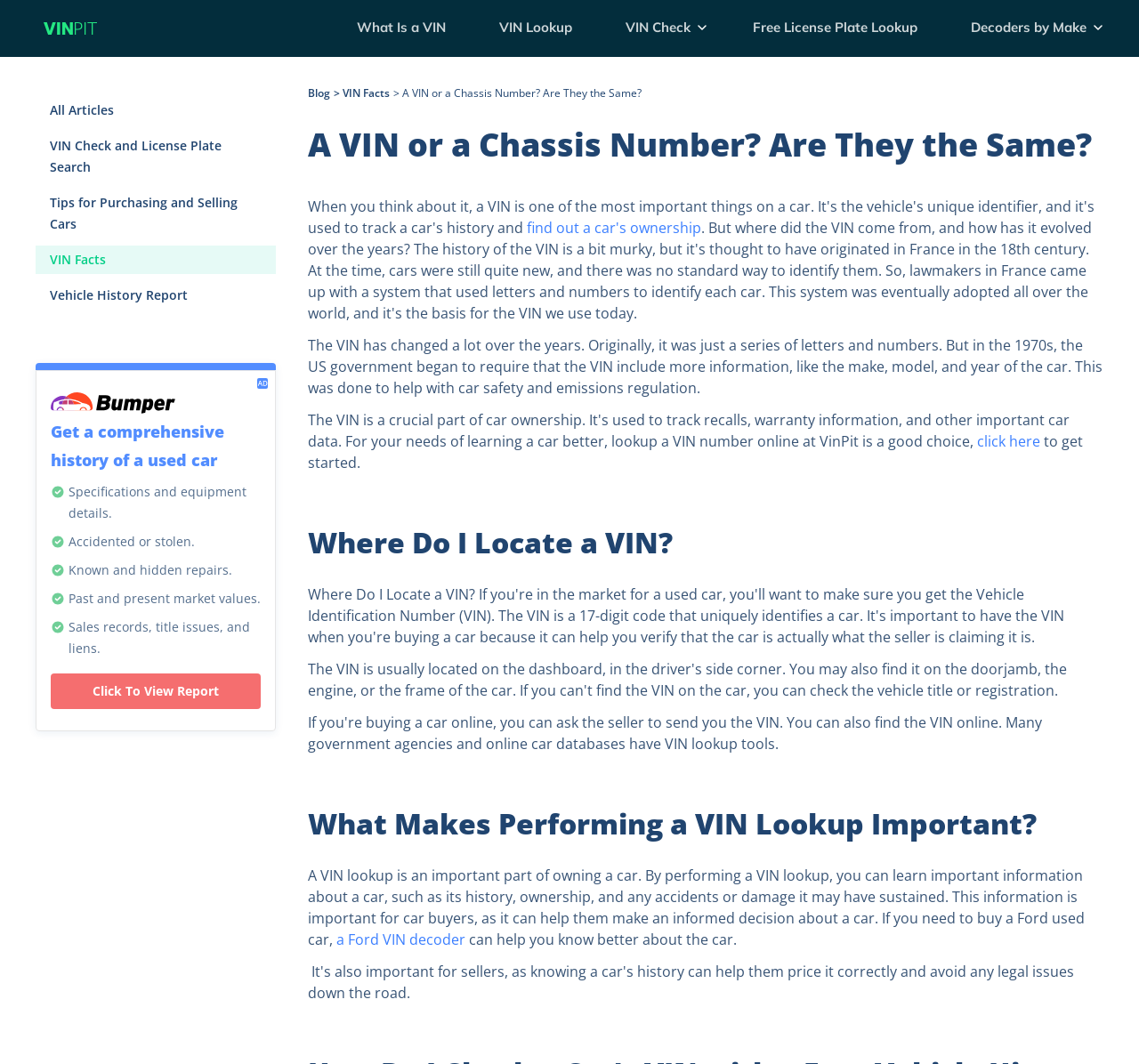Identify the bounding box coordinates of the region that needs to be clicked to carry out this instruction: "Enter VIN Number in the text box". Provide these coordinates as four float numbers ranging from 0 to 1, i.e., [left, top, right, bottom].

[0.54, 0.037, 0.905, 0.07]